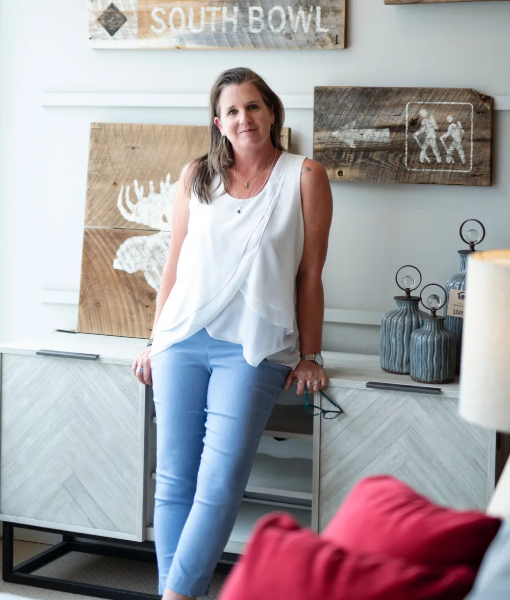Could you please study the image and provide a detailed answer to the question:
What type of pattern is on the furniture?

According to the caption, the decor features light-colored furniture with a chevron pattern, which suggests that the furniture has a chevron pattern design.